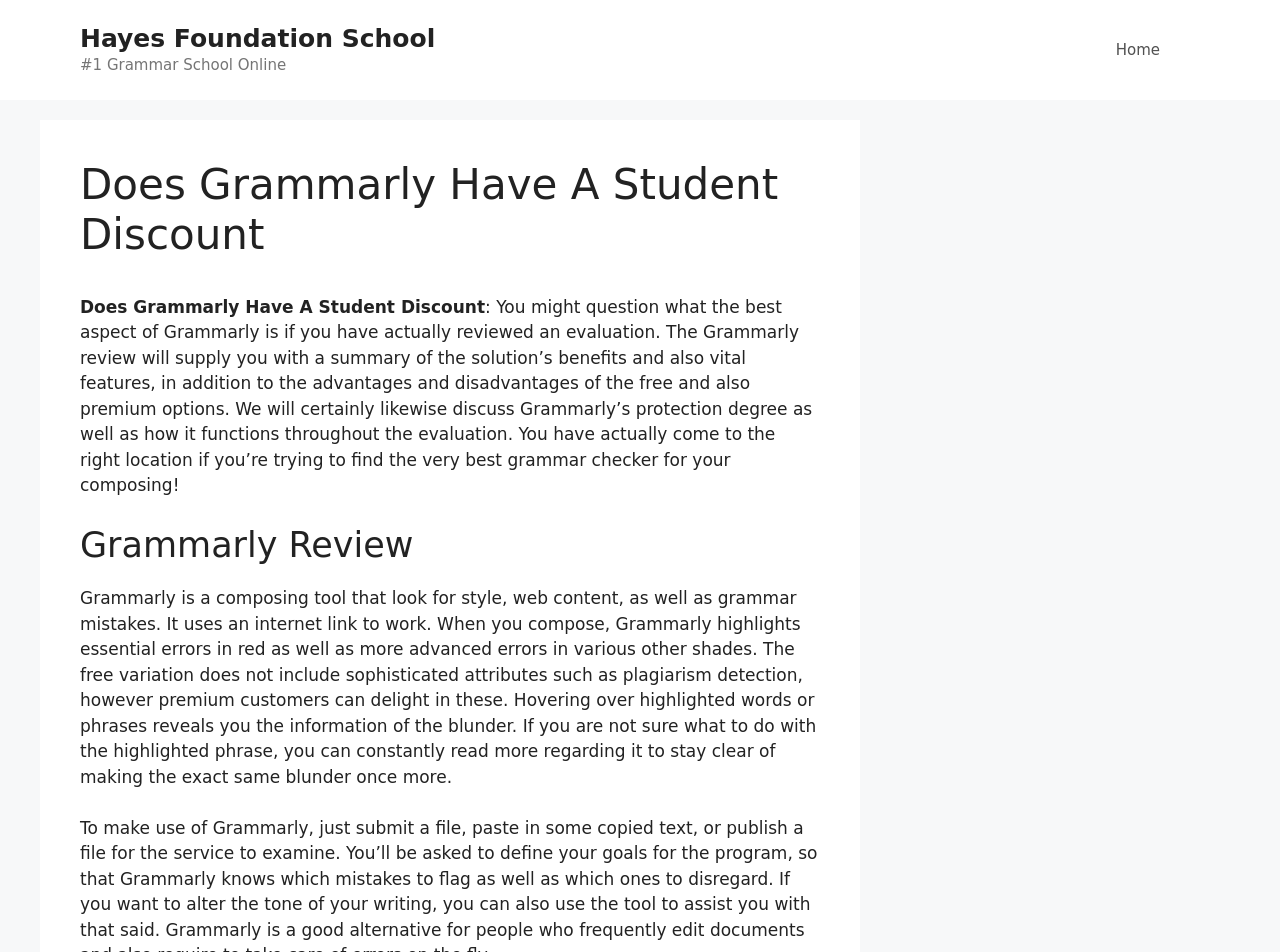Generate an in-depth caption that captures all aspects of the webpage.

The webpage is about a review of Grammarly, a writing tool that checks for style, content, and grammar mistakes. At the top of the page, there is a banner with the site's name, accompanied by a link to "Hayes Foundation School" and a static text "#1 Grammar School Online". 

On the top right, there is a navigation menu labeled "Primary" with a single link to "Home". Below the banner, there is a heading that reads "Does Grammarly Have A Student Discount", which is followed by a paragraph of text that summarizes the content of the review, including the benefits and features of Grammarly, as well as its protection level.

Further down, there is another heading "Grammarly Review", which is followed by a detailed description of what Grammarly is and how it works, including its ability to highlight errors in different colors and provide information about the mistakes when hovered over.